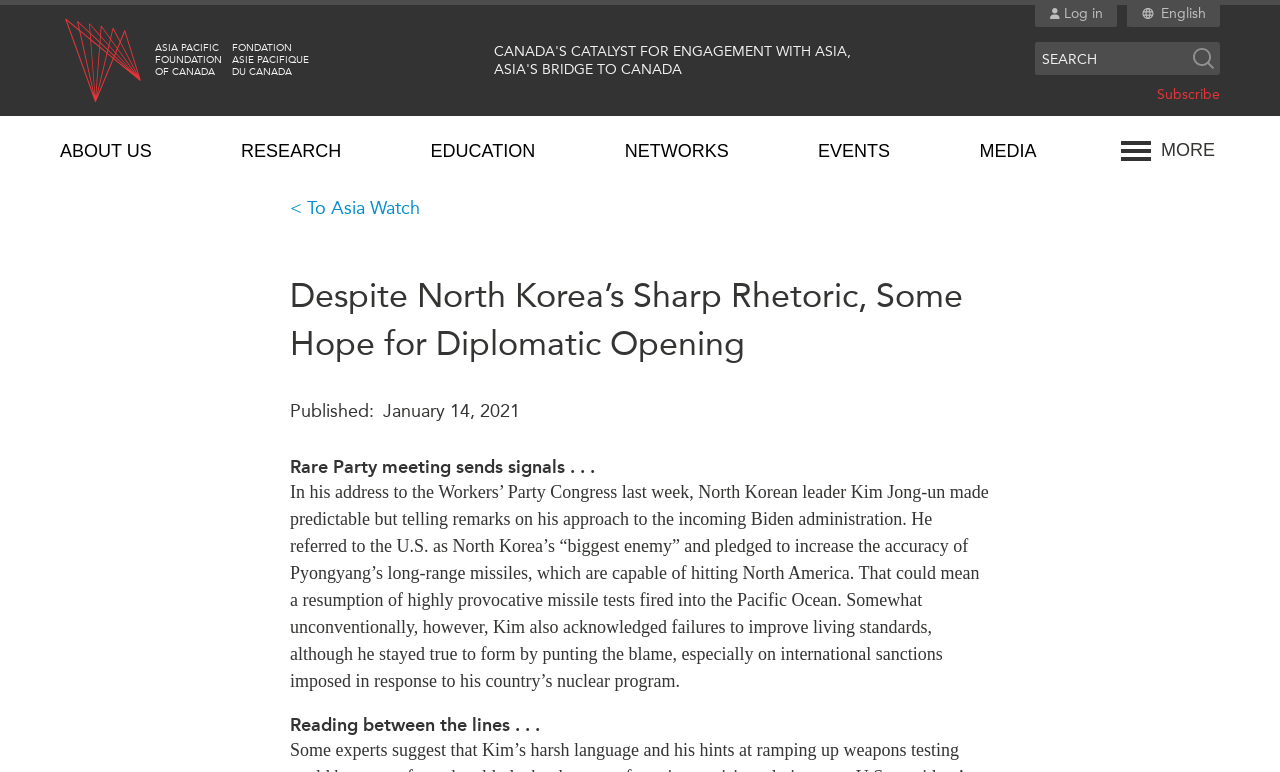What language is the website in?
Please give a detailed and elaborate answer to the question based on the image.

The answer can be found by looking at the top right corner of the webpage, which has a link that says 'English'. This suggests that the website is in English.